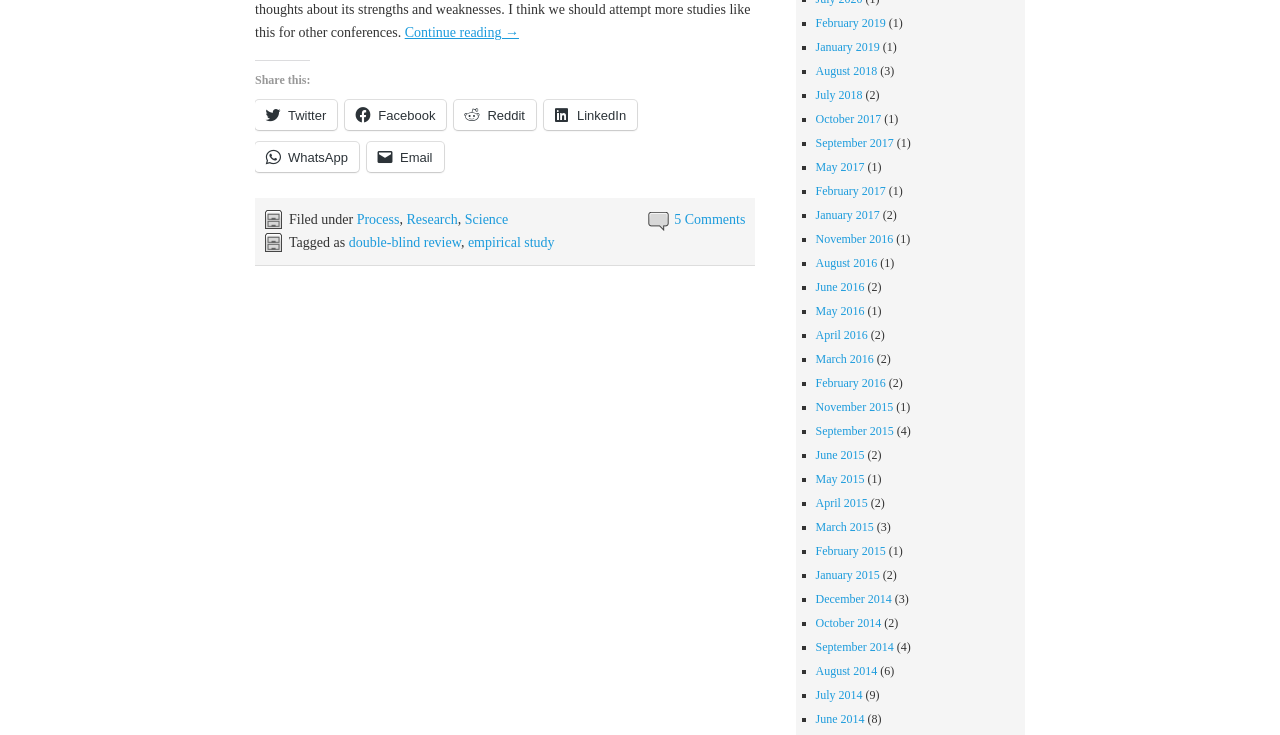What is the category of the article?
Carefully examine the image and provide a detailed answer to the question.

The article is categorized under 'Process', 'Research', and 'Science' as indicated by the links 'Process', 'Research', and 'Science' below the 'Filed under' text.